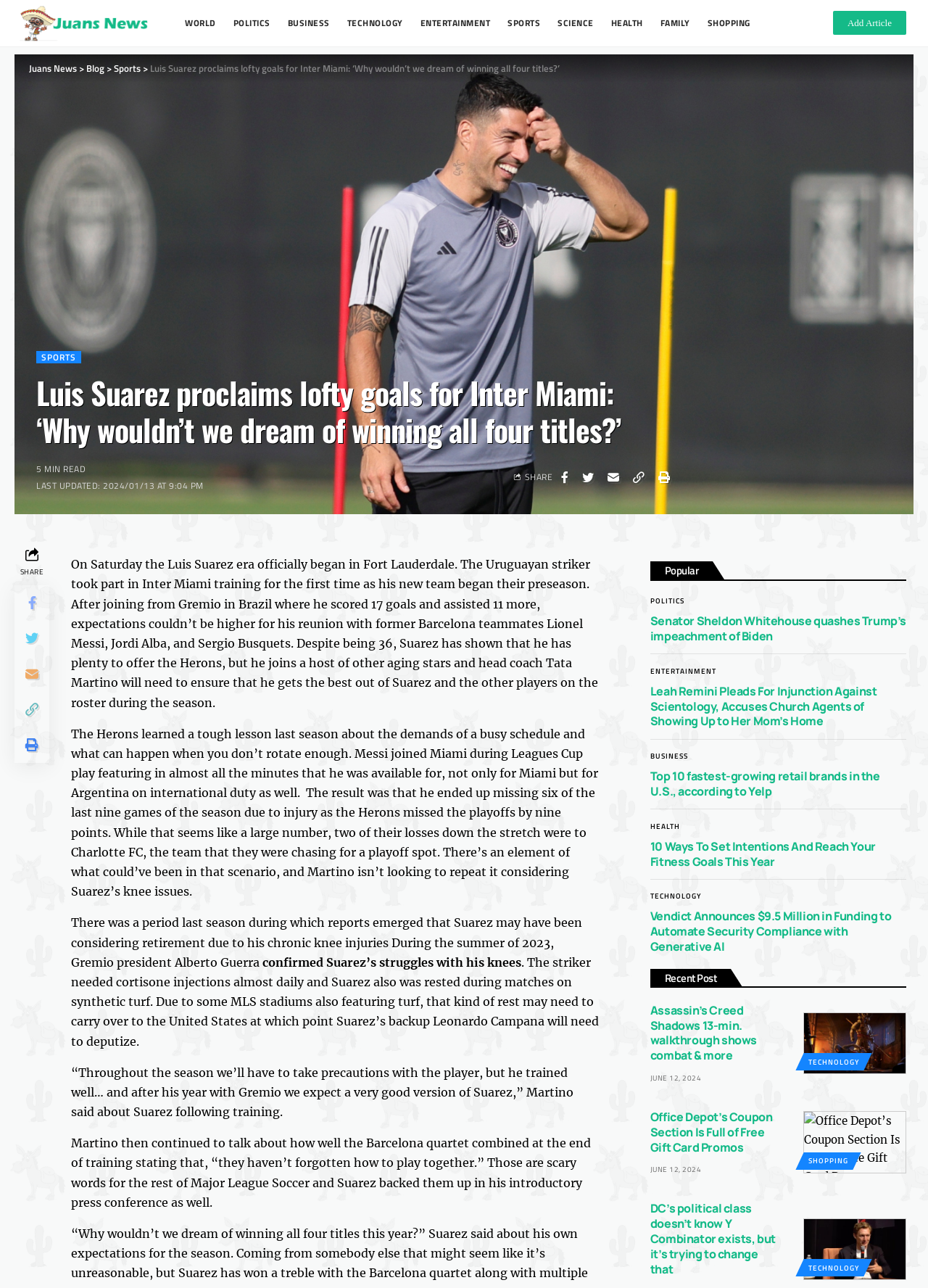Using the element description: "parent_node: WORLD aria-label="back to top"", determine the bounding box coordinates for the specified UI element. The coordinates should be four float numbers between 0 and 1, [left, top, right, bottom].

[0.953, 0.687, 0.984, 0.709]